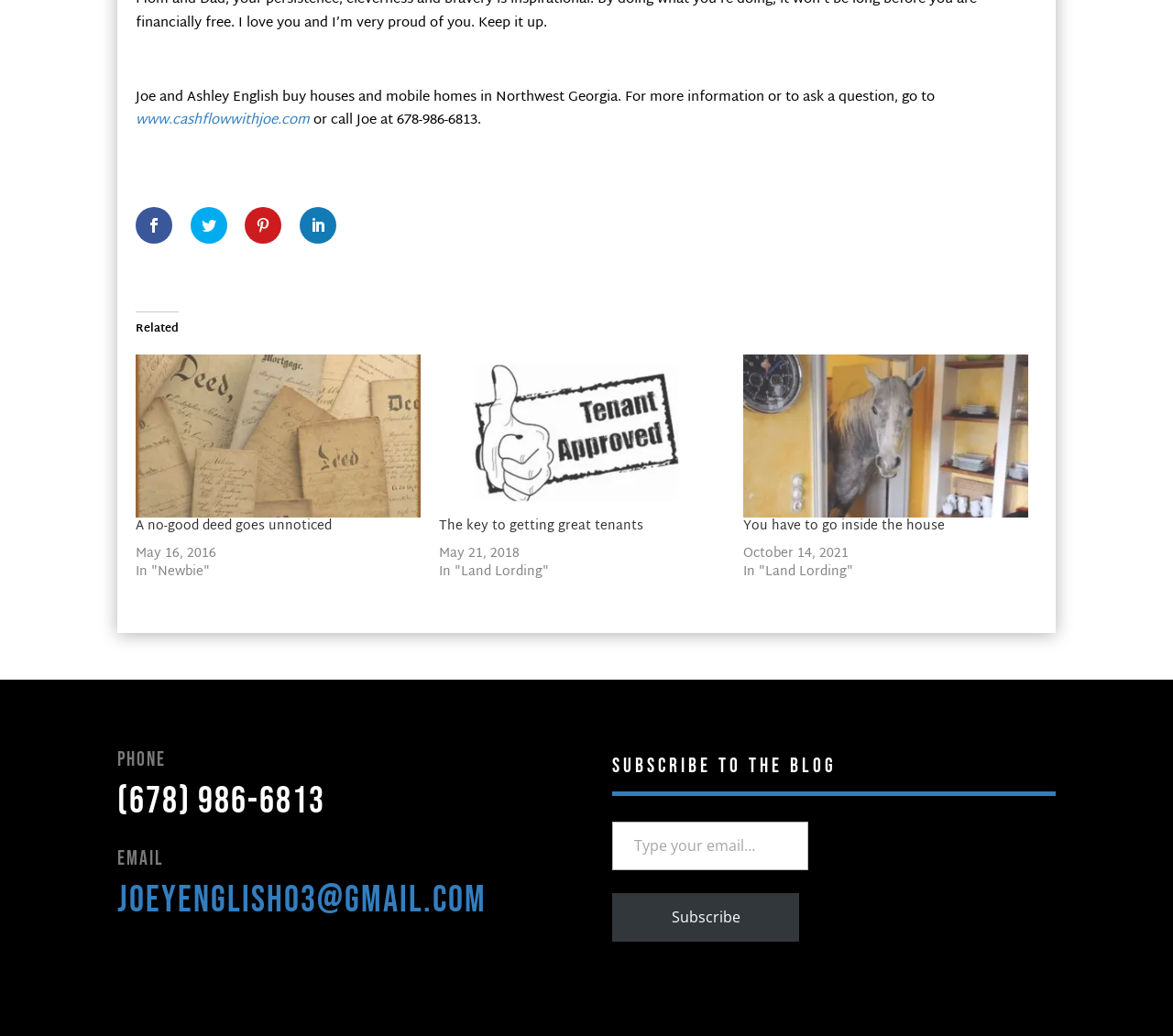Please mark the bounding box coordinates of the area that should be clicked to carry out the instruction: "read the blog post 'A no-good deed goes unnoticed'".

[0.116, 0.342, 0.359, 0.5]